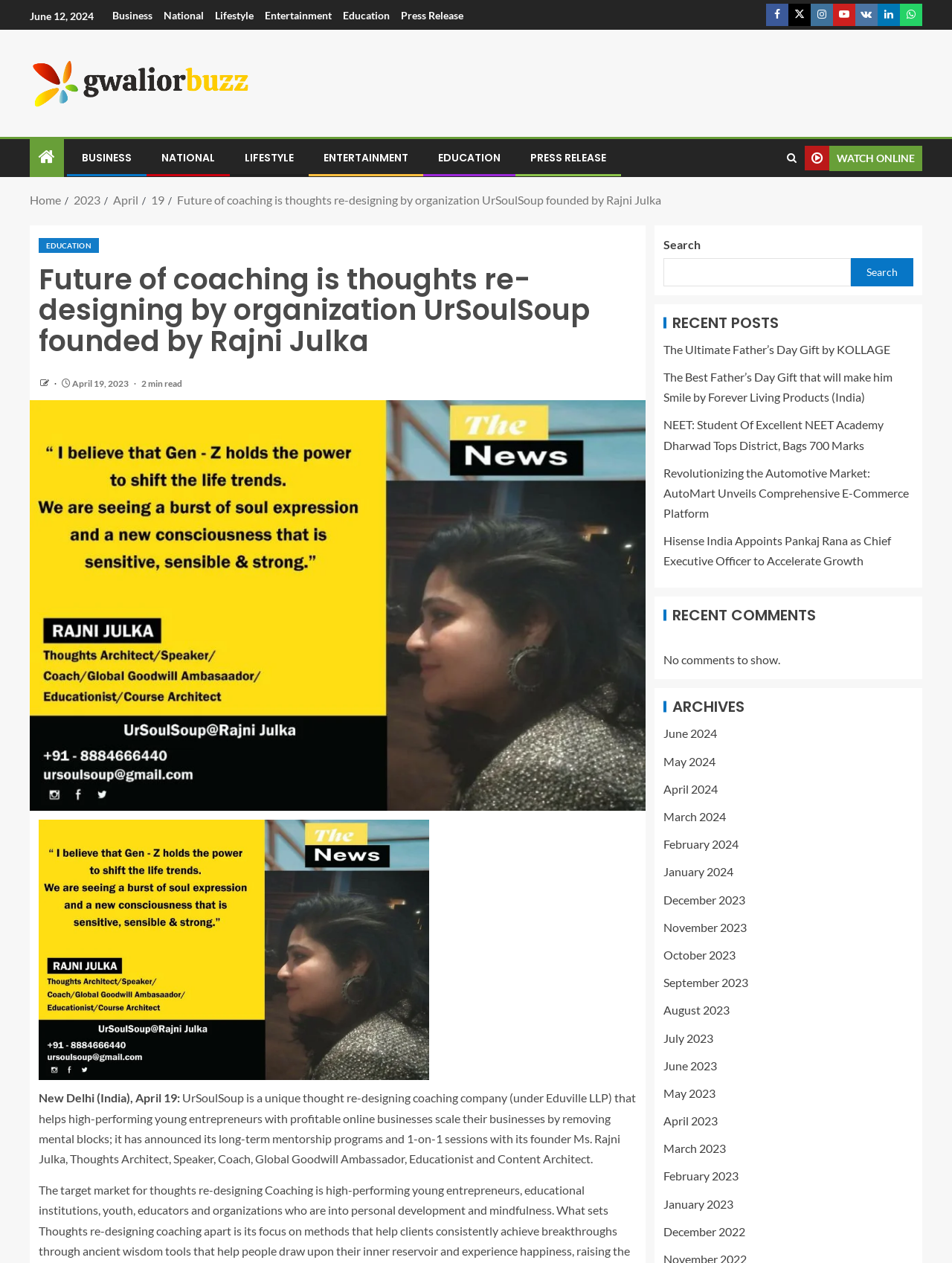Respond to the question with just a single word or phrase: 
What is the category of the article?

EDUCATION